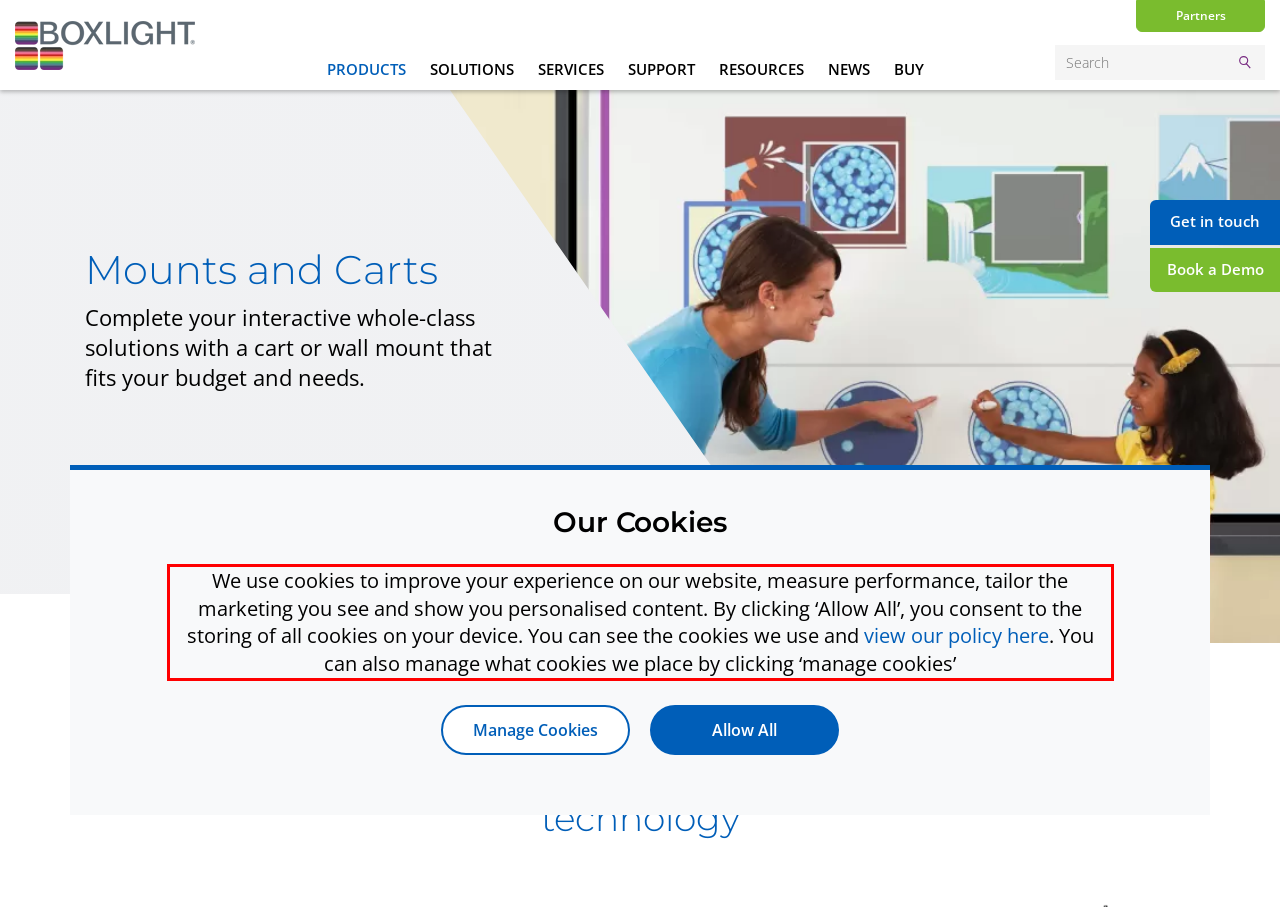The screenshot you have been given contains a UI element surrounded by a red rectangle. Use OCR to read and extract the text inside this red rectangle.

We use cookies to improve your experience on our website, measure performance, tailor the marketing you see and show you personalised content. By clicking ‘Allow All’, you consent to the storing of all cookies on your device. You can see the cookies we use and view our policy here. You can also manage what cookies we place by clicking ‘manage cookies’